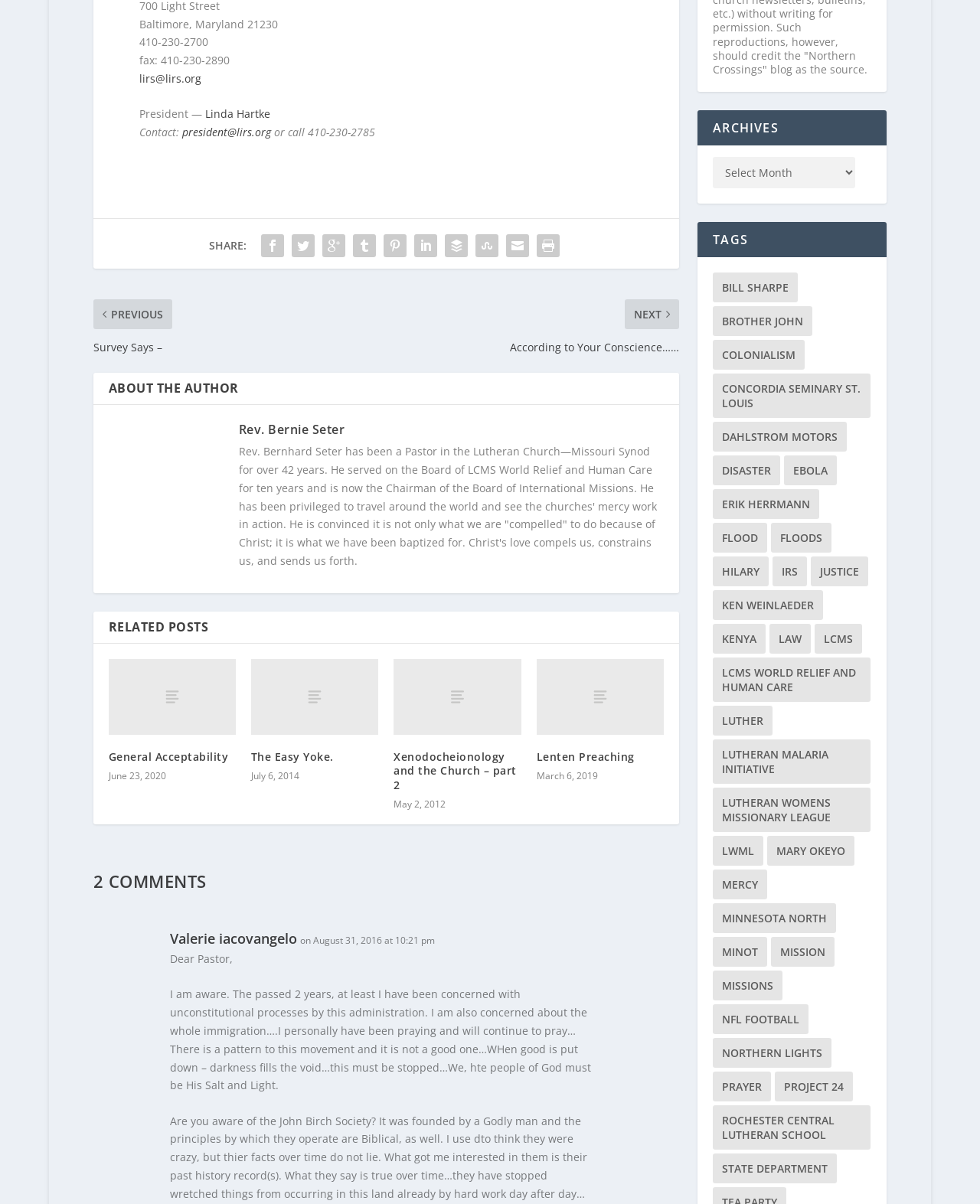How many related posts are listed on the webpage?
Carefully analyze the image and provide a thorough answer to the question.

There are four related posts listed on the webpage, which are 'General Acceptability', 'The Easy Yoke.', 'Xenodocheionology and the Church – part 2', and 'Lenten Preaching'.